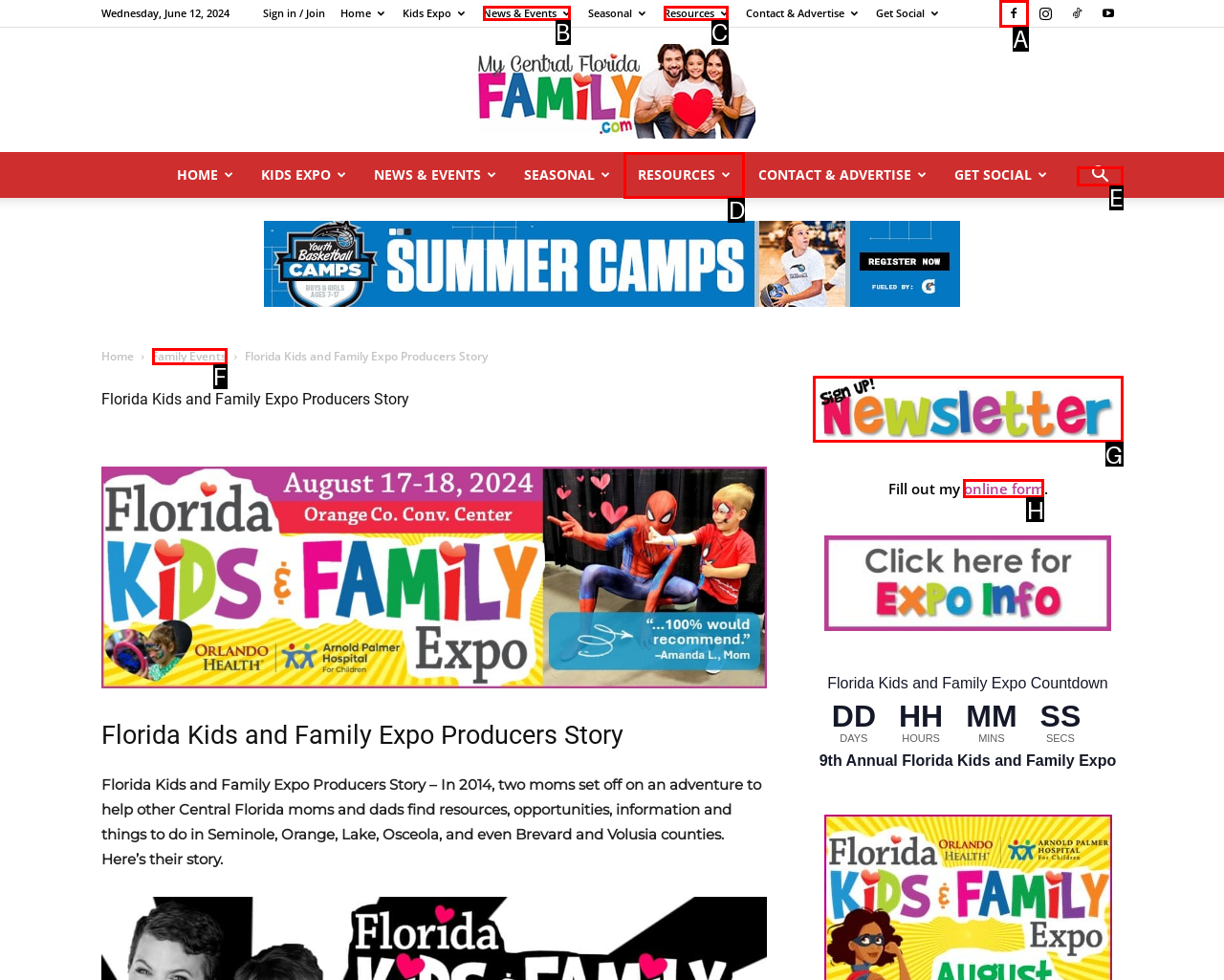Determine which option should be clicked to carry out this task: Fill out the online form
State the letter of the correct choice from the provided options.

H